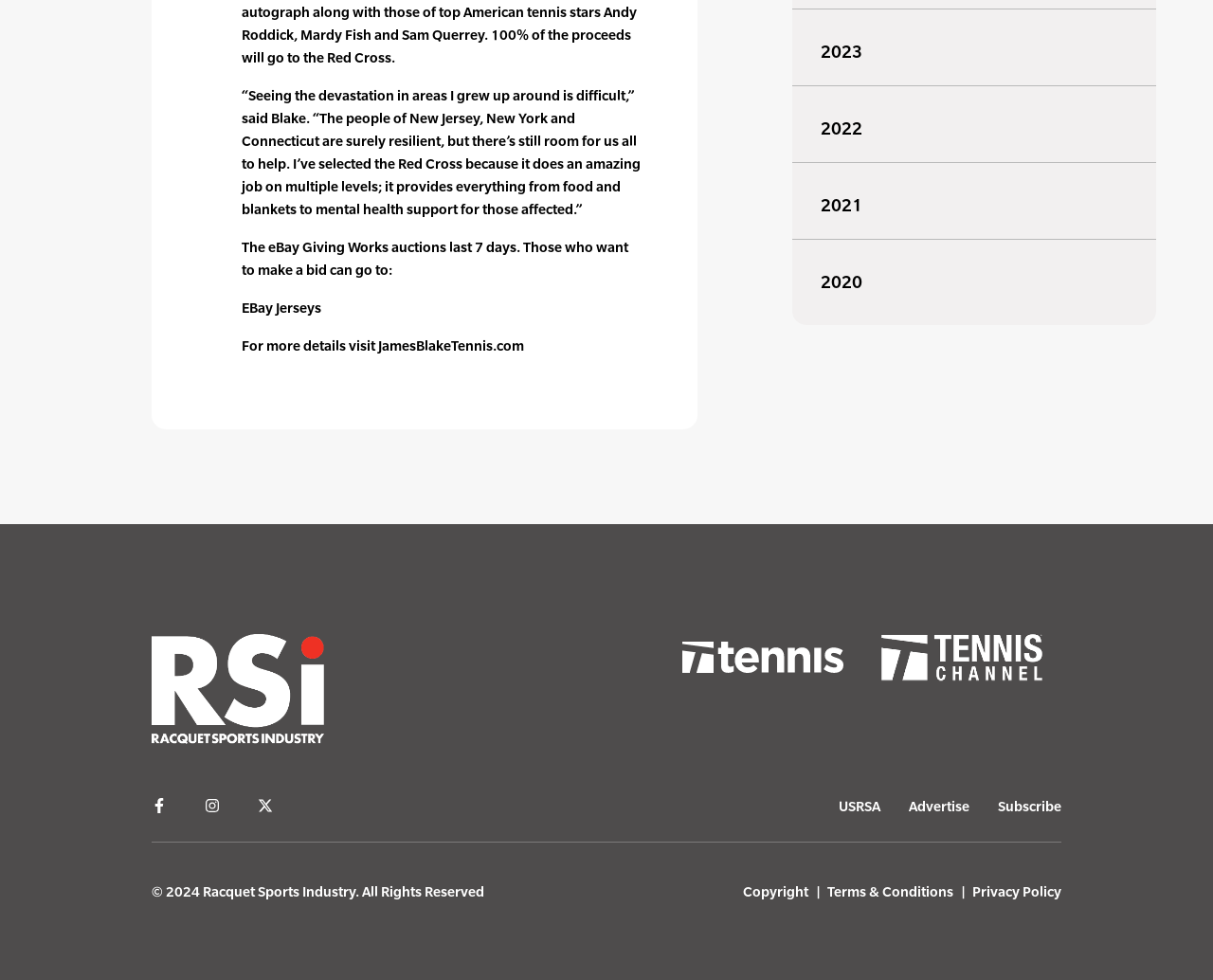Who is quoted in the article?
Please answer the question with as much detail and depth as you can.

The article quotes Blake, who is talking about the devastation in areas he grew up around and how he has selected the Red Cross to help.